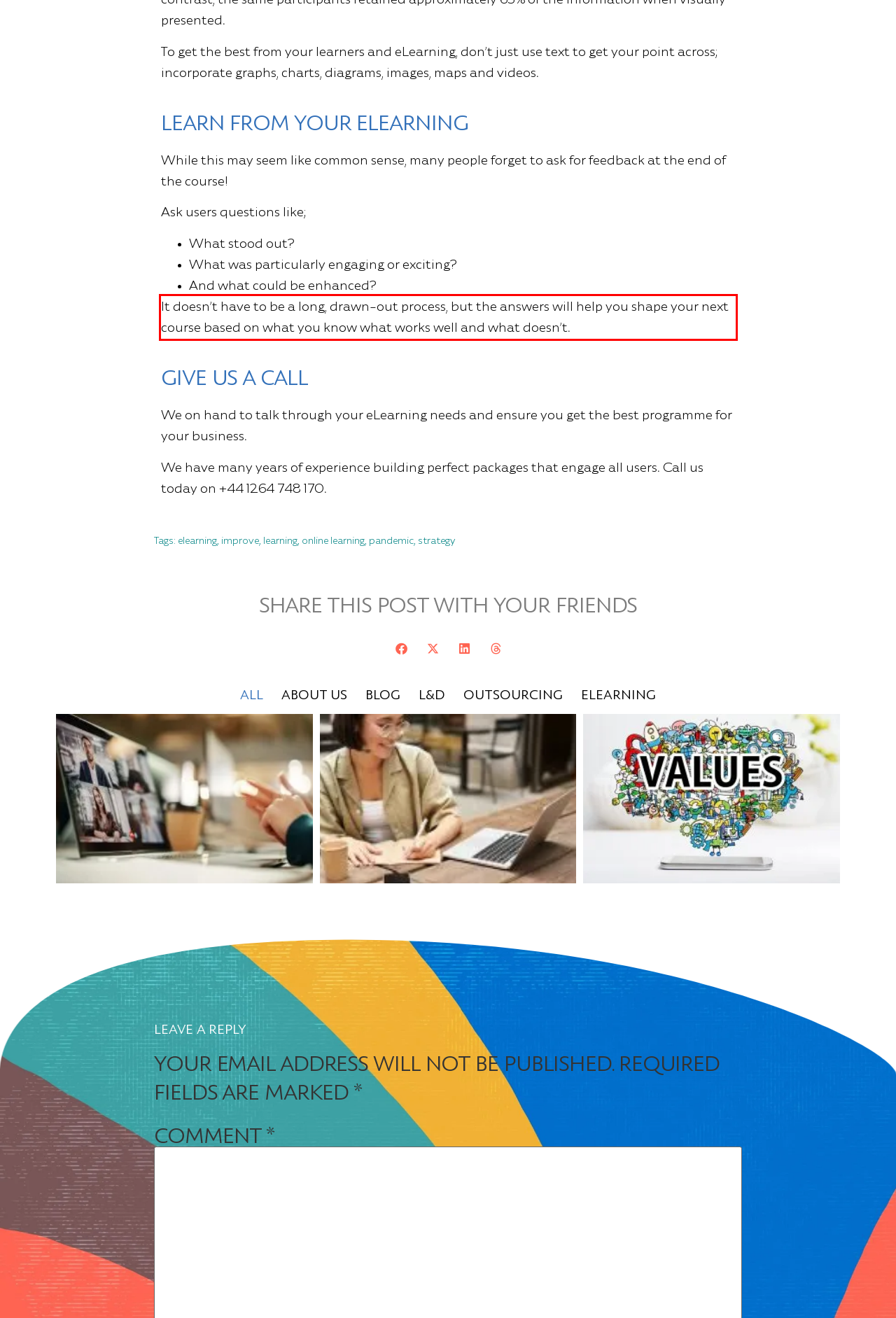You are provided with a screenshot of a webpage that includes a UI element enclosed in a red rectangle. Extract the text content inside this red rectangle.

It doesn’t have to be a long, drawn-out process, but the answers will help you shape your next course based on what you know what works well and what doesn’t.